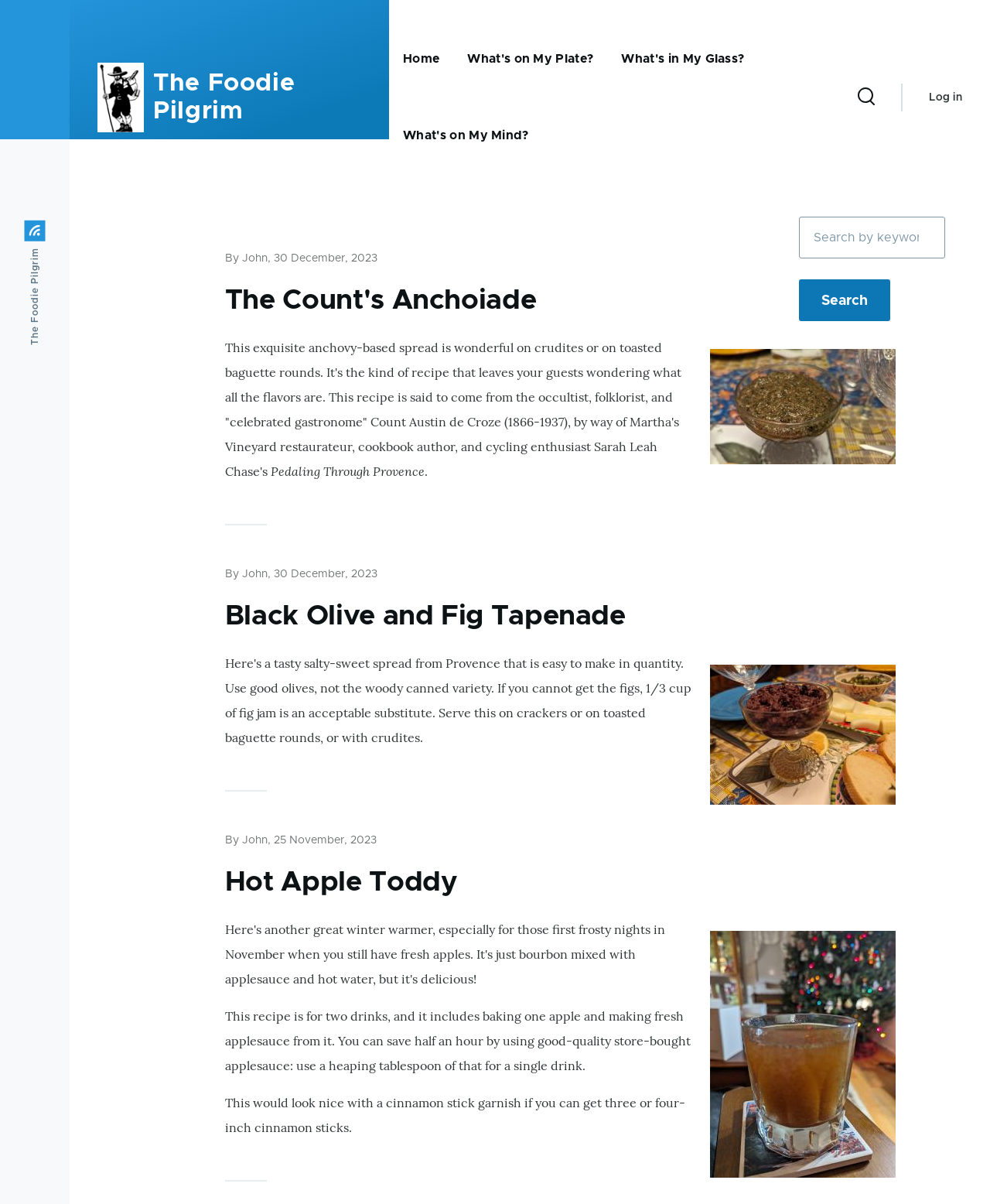Show the bounding box coordinates for the element that needs to be clicked to execute the following instruction: "Log in". Provide the coordinates in the form of four float numbers between 0 and 1, i.e., [left, top, right, bottom].

[0.939, 0.069, 0.972, 0.093]